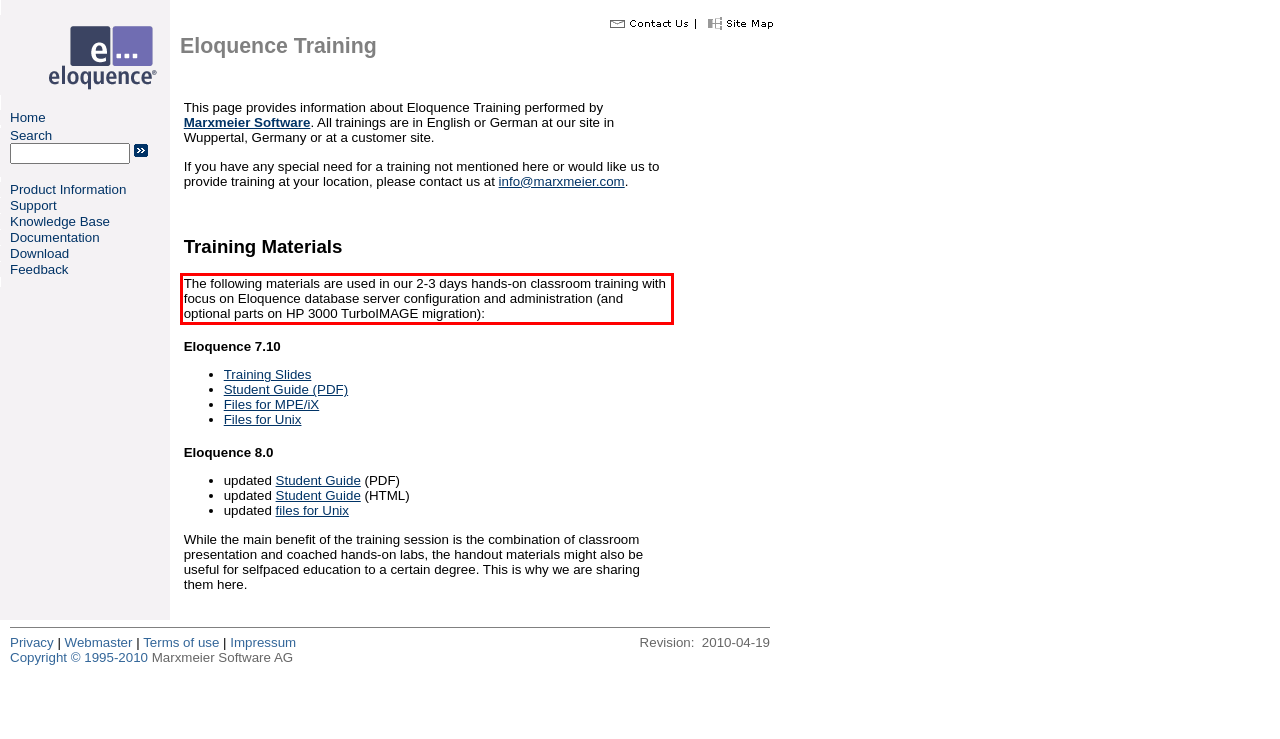Look at the webpage screenshot and recognize the text inside the red bounding box.

The following materials are used in our 2-3 days hands-on classroom training with focus on Eloquence database server configuration and administration (and optional parts on HP 3000 TurboIMAGE migration):